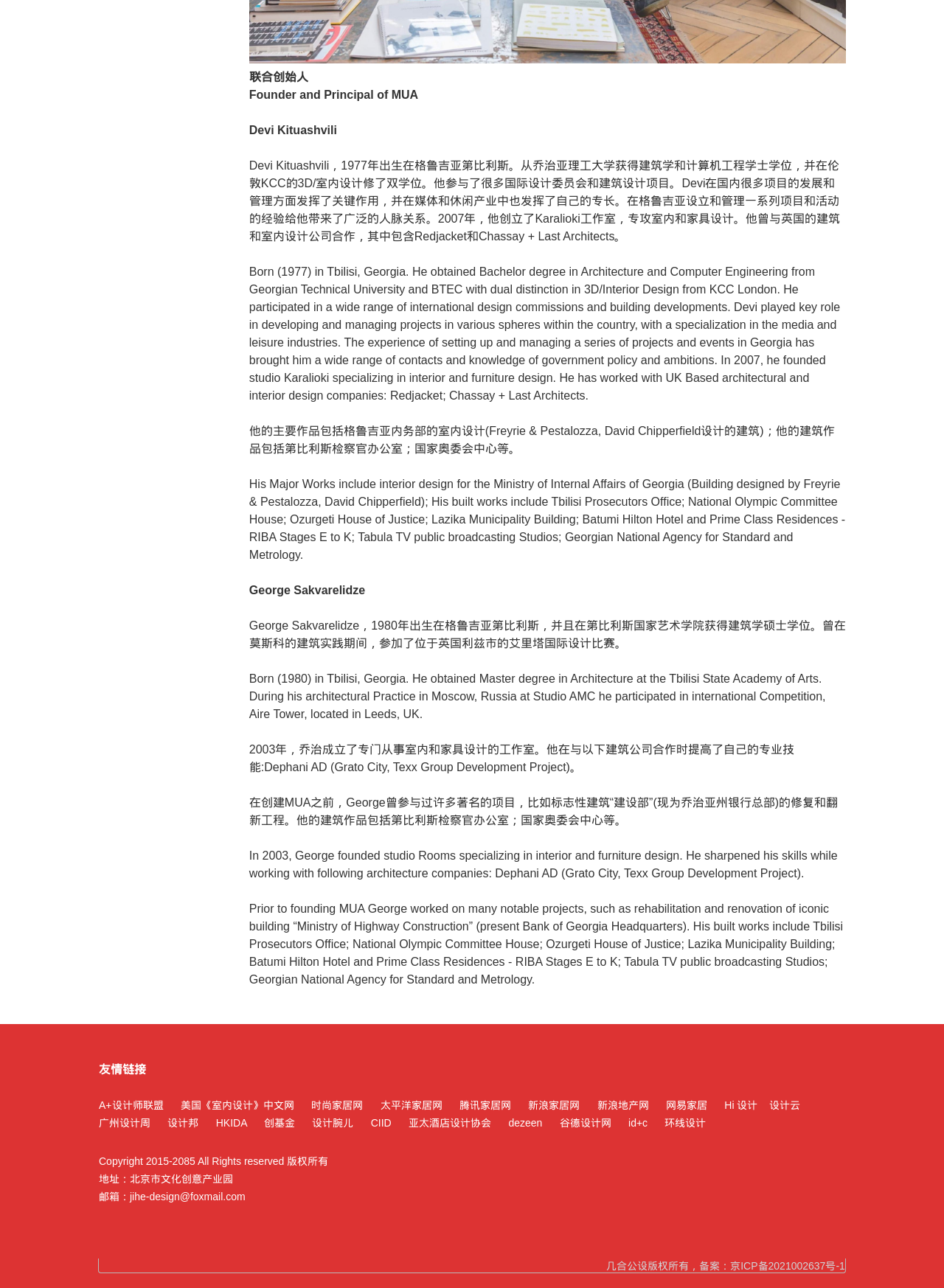What is the name of the studio founded by George Sakvarelidze?
Using the image, provide a concise answer in one word or a short phrase.

Rooms